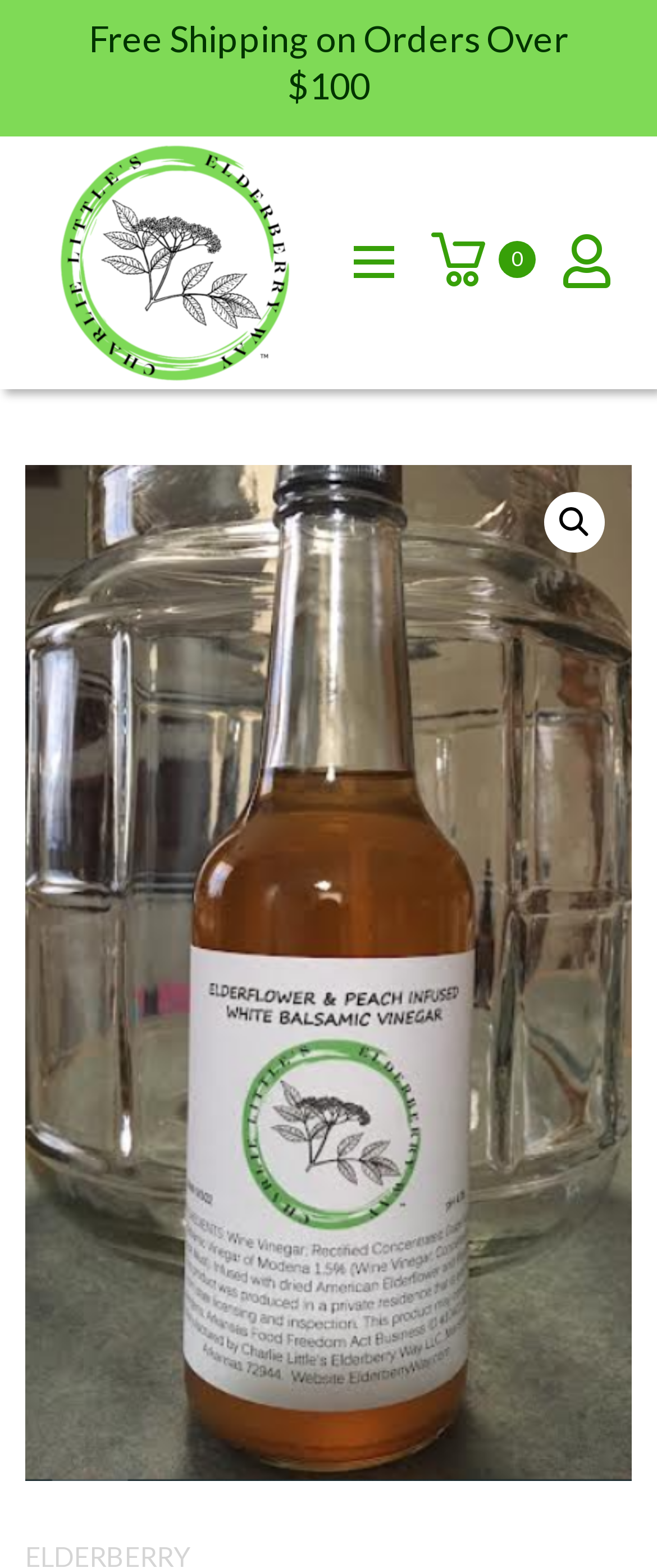Is there a search function on the page?
Can you provide an in-depth and detailed response to the question?

I found the answer by looking at the link element with the magnifying glass icon, which is a common symbol for search functions.